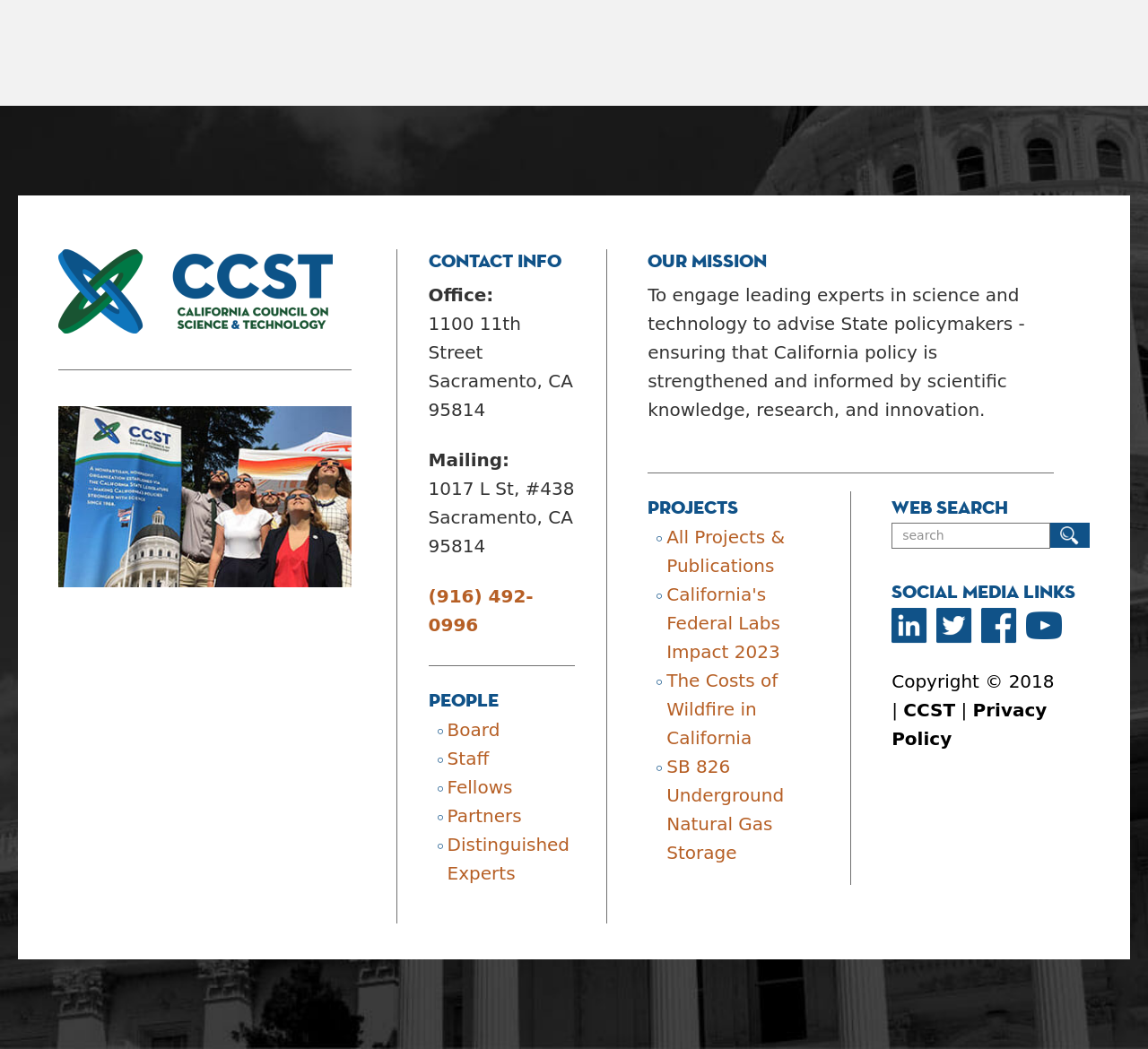What social media platforms does CCST have?
Kindly offer a comprehensive and detailed response to the question.

The social media platforms of CCST can be found in the 'Social Media Links' section, which is located at the bottom of the webpage. The platforms listed are LinkedIn, Twitter, Facebook, and YouTube, each with its respective icon.